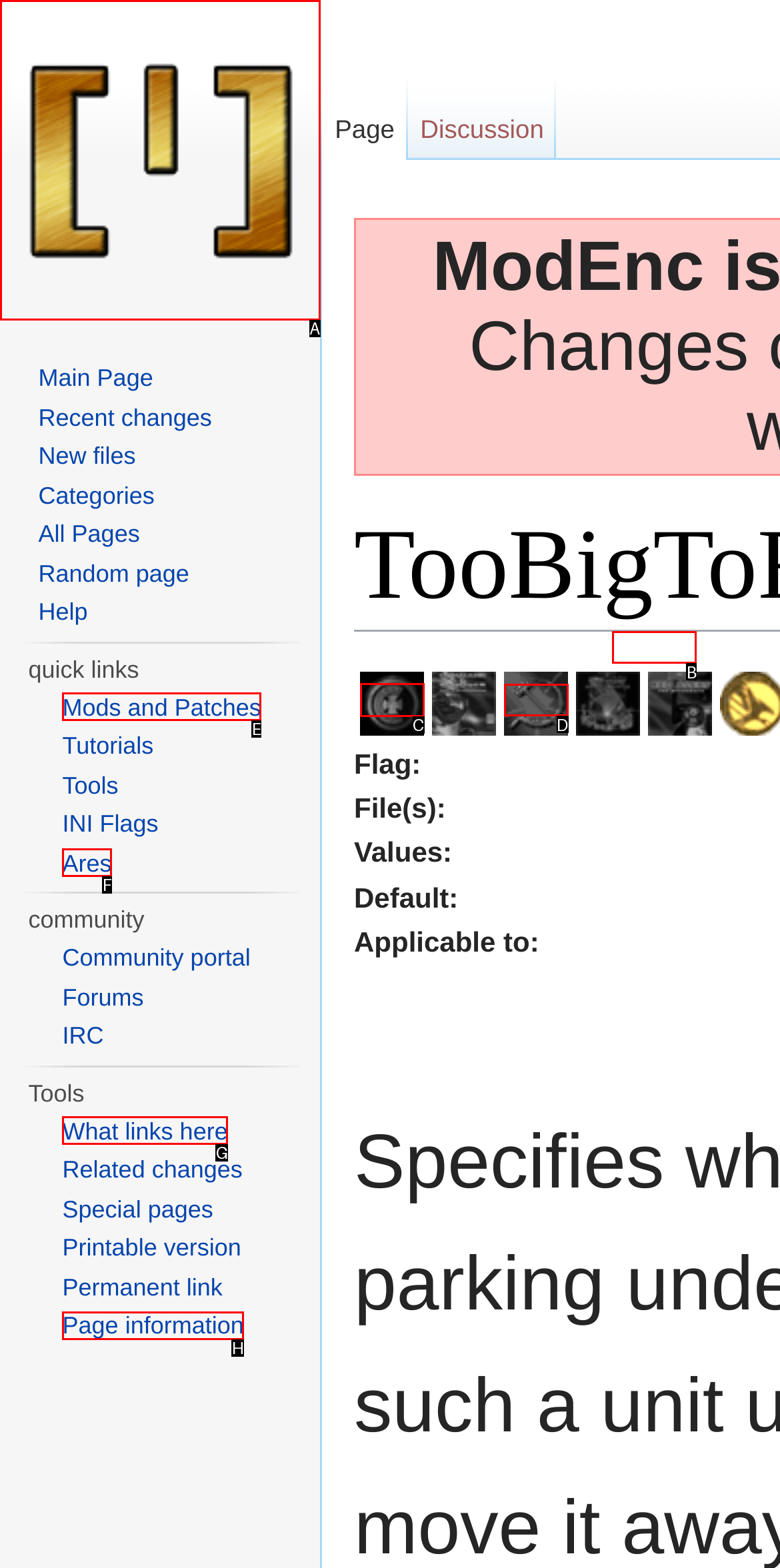Determine which HTML element should be clicked to carry out the following task: Go to Tiberian Dawn Respond with the letter of the appropriate option.

C